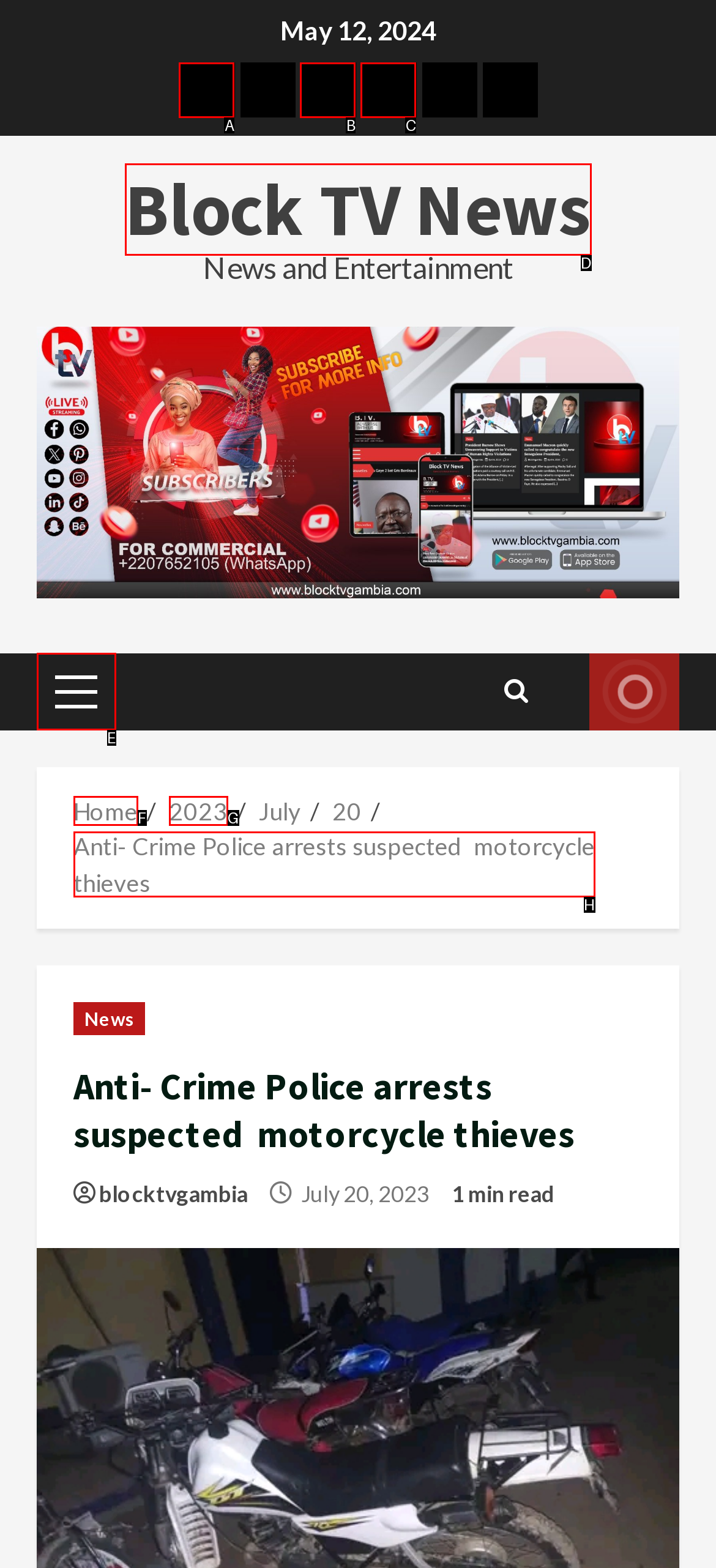Choose the option that best matches the description: Home
Indicate the letter of the matching option directly.

F